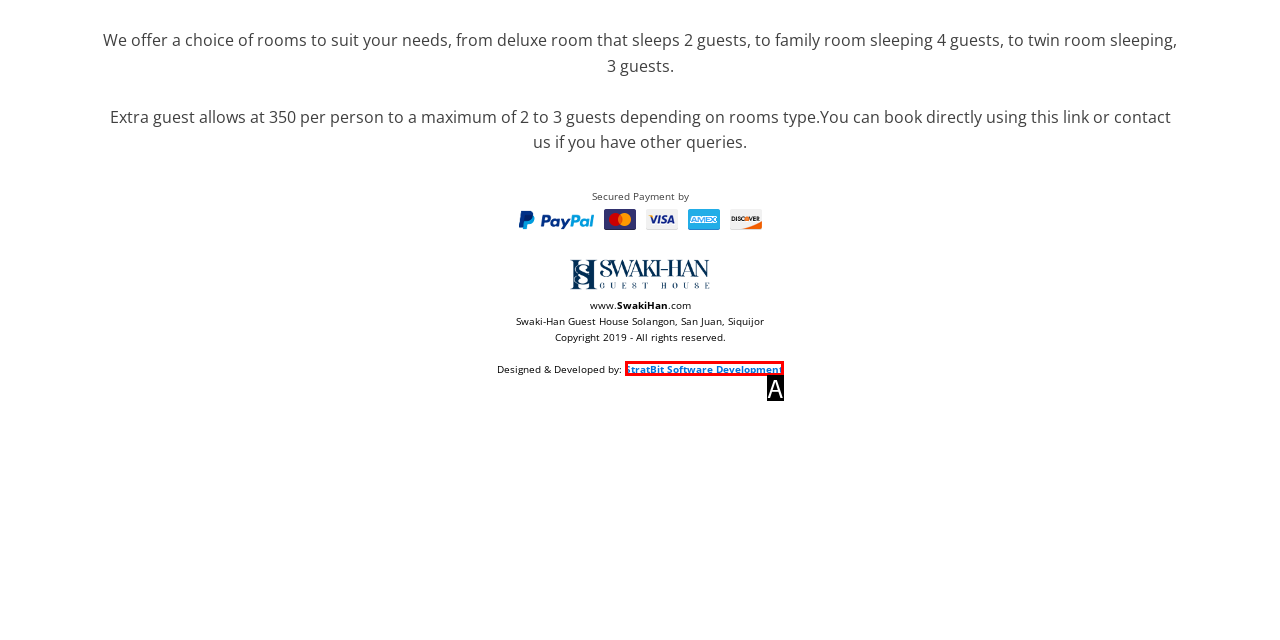Tell me which option best matches the description: StratBit Software Development
Answer with the option's letter from the given choices directly.

A